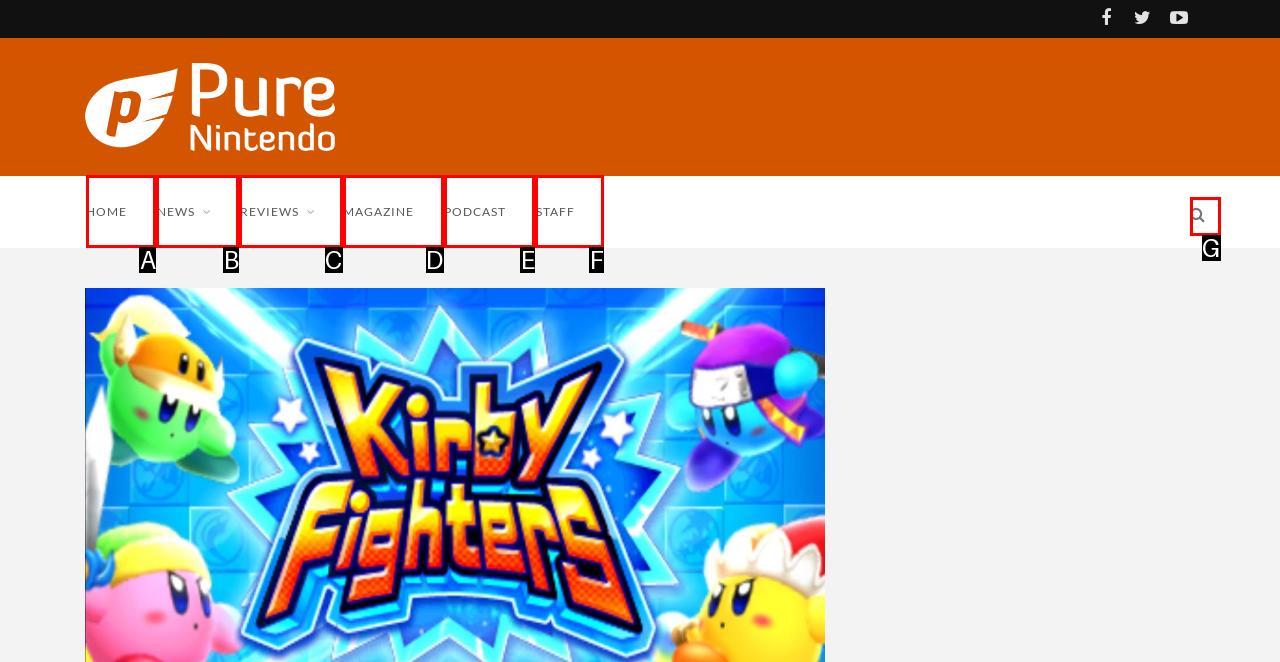Which HTML element fits the description: name="s" placeholder="Search..." title="Search..."? Respond with the letter of the appropriate option directly.

G